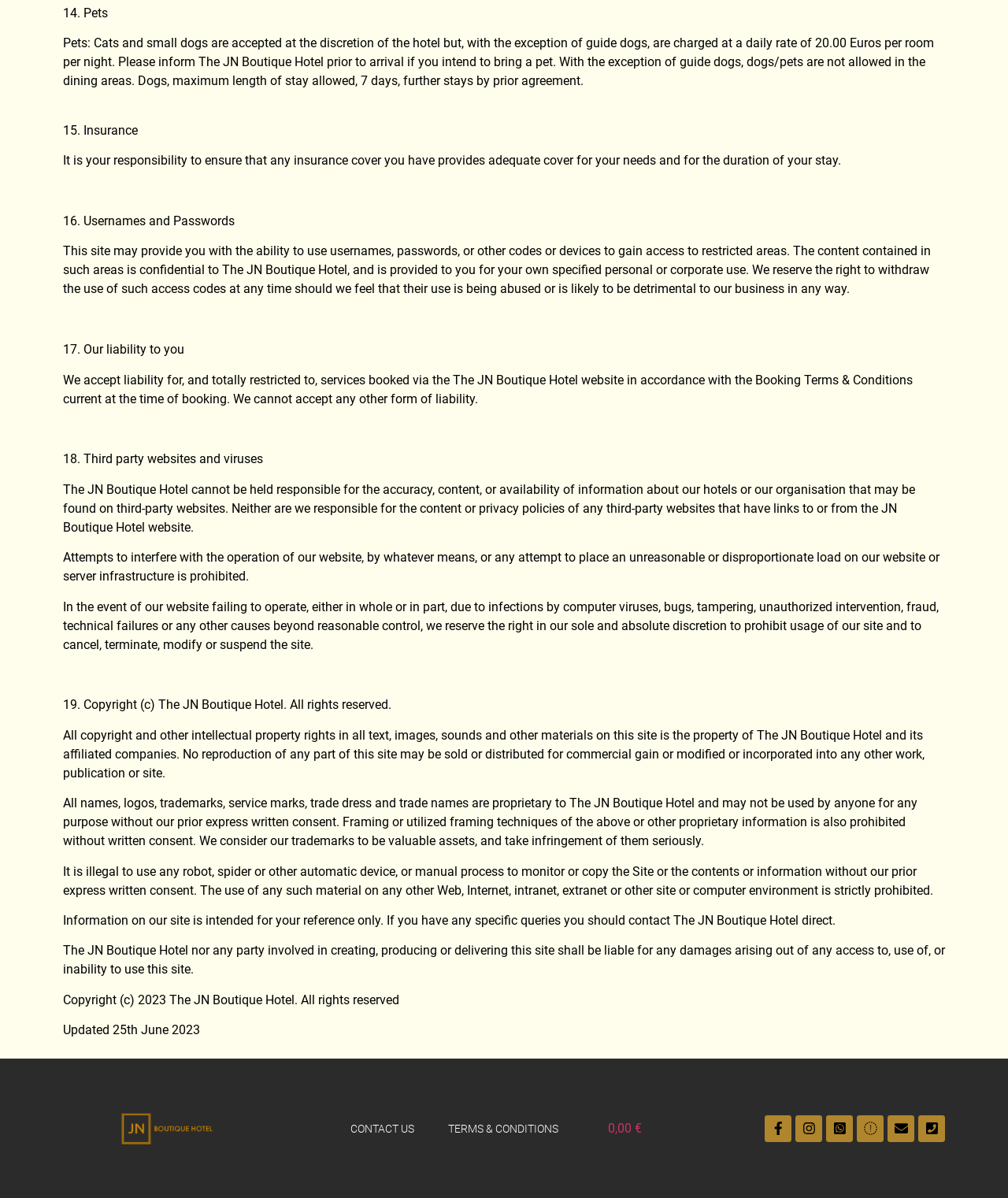Please find the bounding box coordinates of the element that must be clicked to perform the given instruction: "view 0,00 €". The coordinates should be four float numbers from 0 to 1, i.e., [left, top, right, bottom].

[0.588, 0.927, 0.652, 0.957]